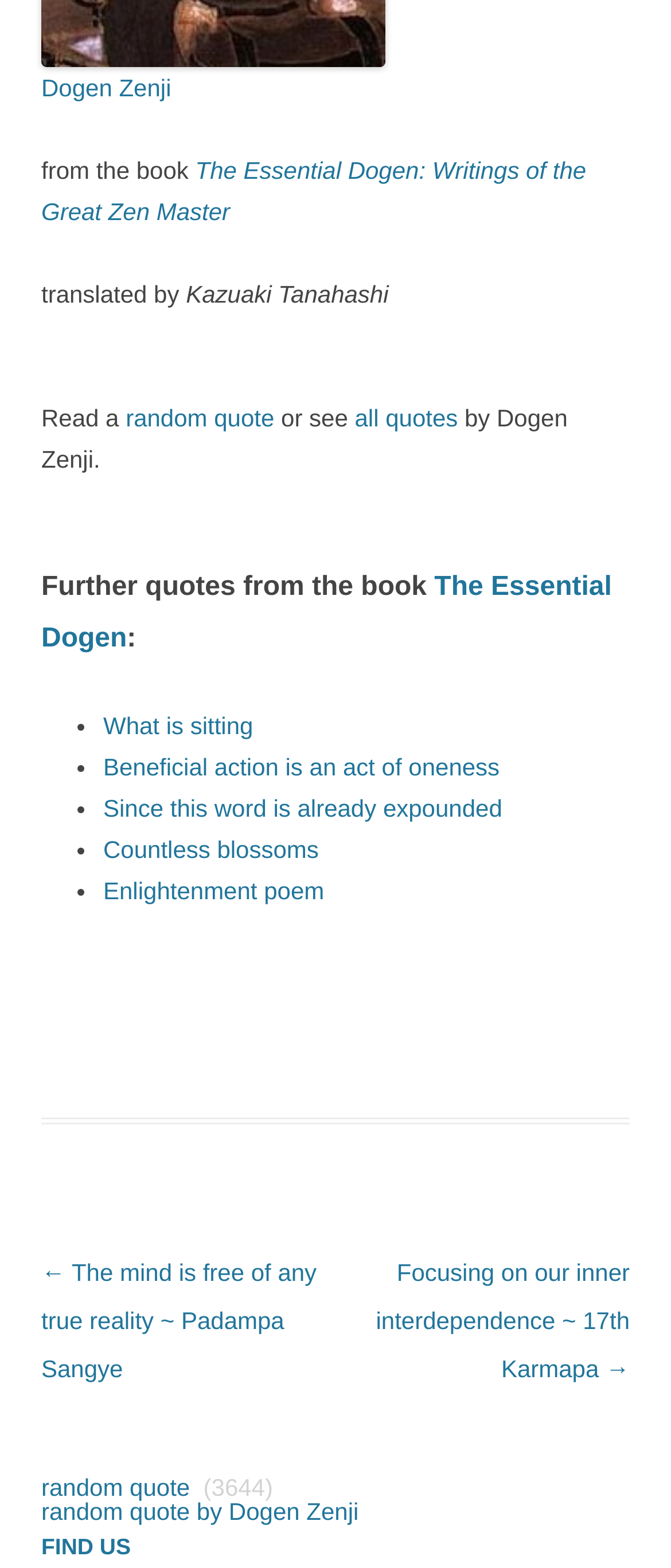Identify the bounding box coordinates of the region that needs to be clicked to carry out this instruction: "Read a random quote". Provide these coordinates as four float numbers ranging from 0 to 1, i.e., [left, top, right, bottom].

[0.062, 0.258, 0.187, 0.275]